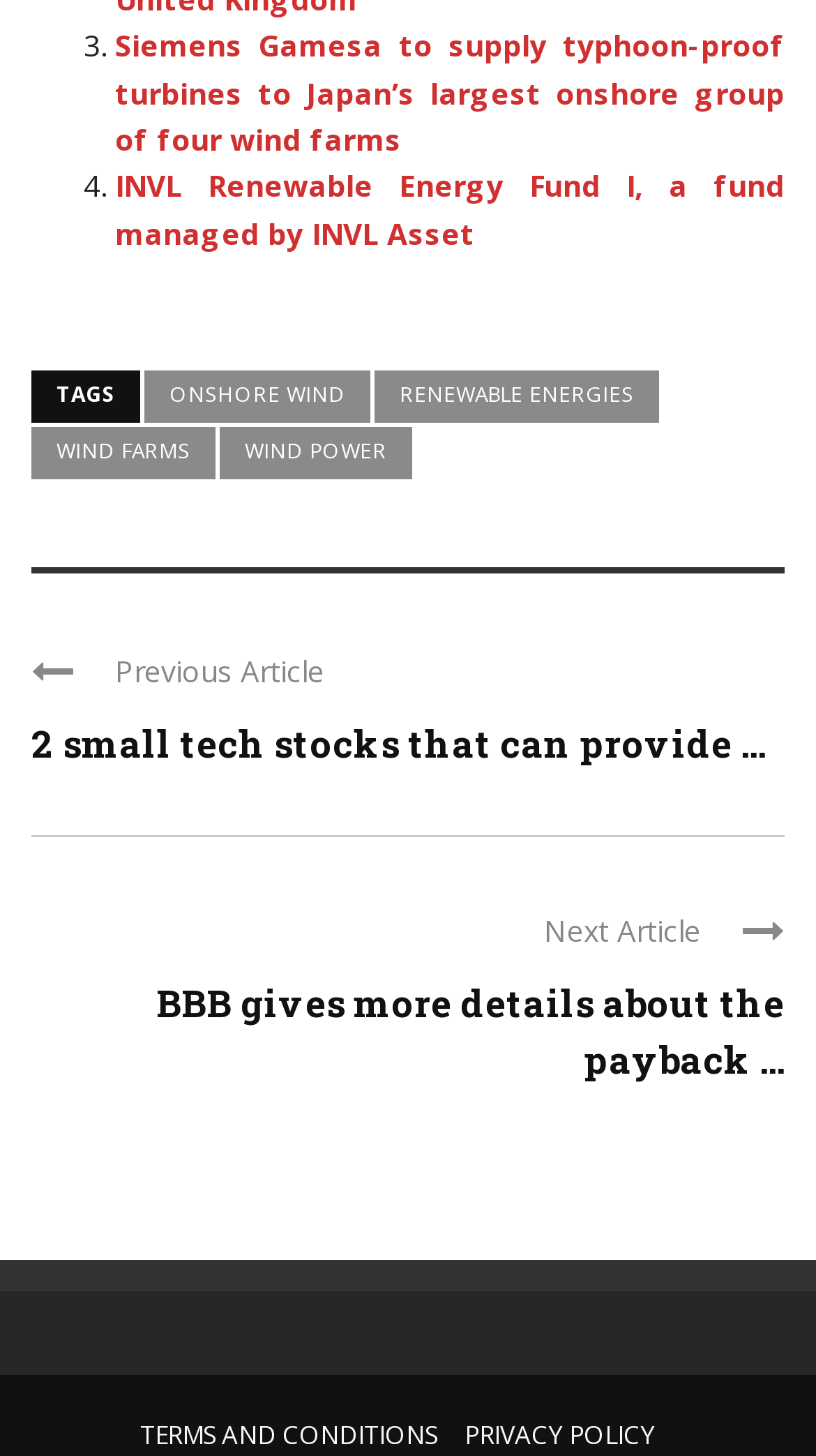Determine the bounding box of the UI element mentioned here: "Terms and Conditions". The coordinates must be in the format [left, top, right, bottom] with values ranging from 0 to 1.

[0.172, 0.973, 0.536, 0.998]